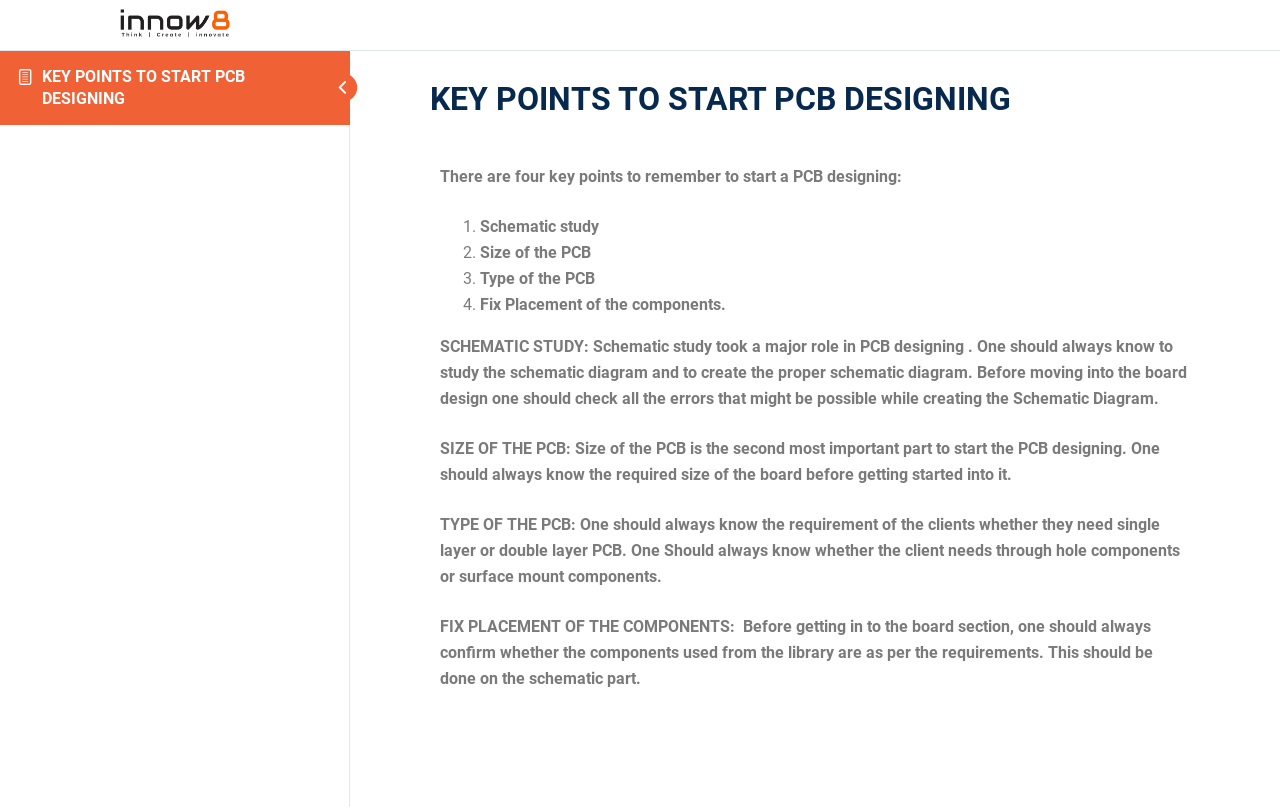What should one check before moving into the board design?
Based on the visual content, answer with a single word or a brief phrase.

all the errors